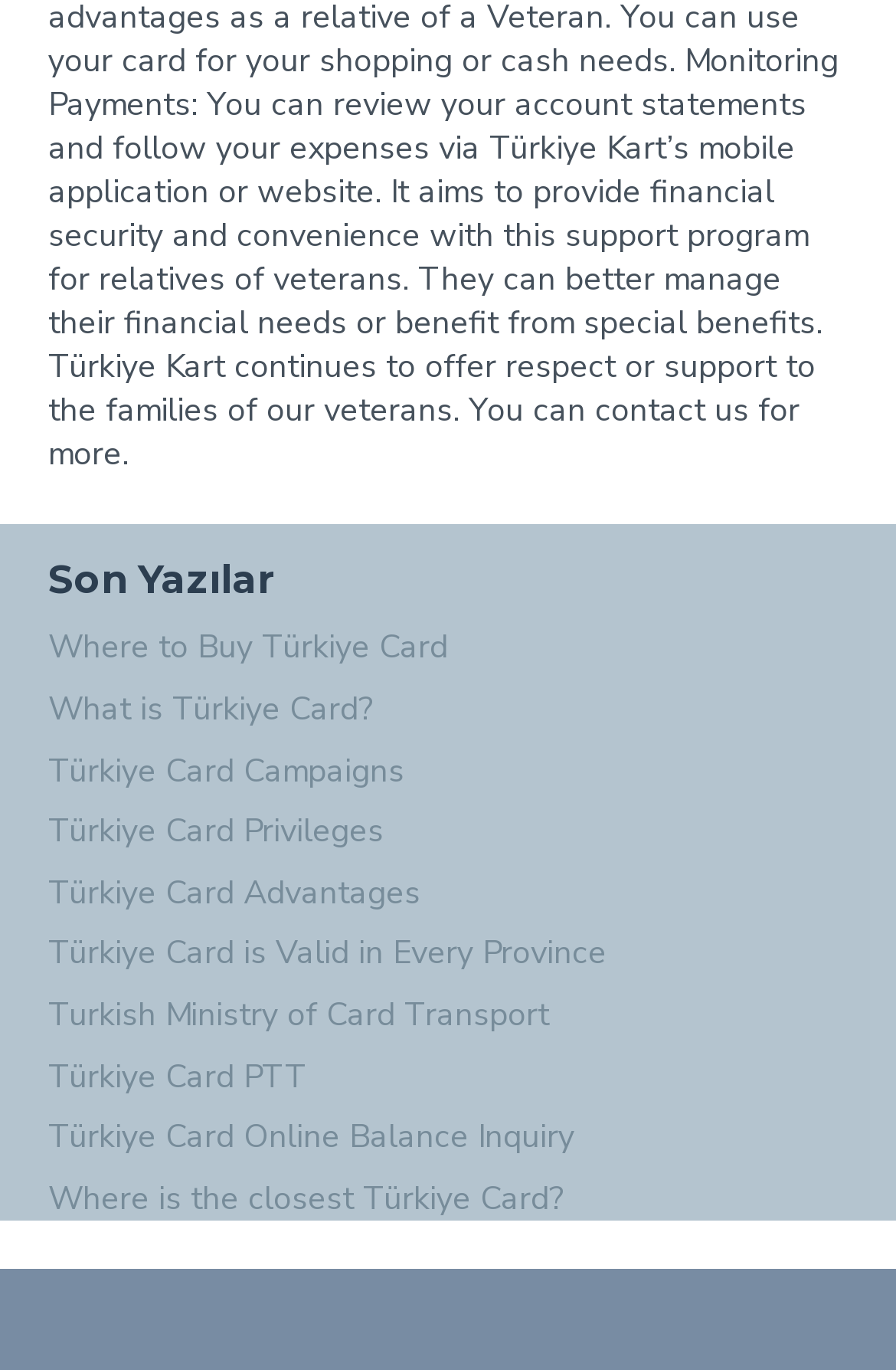Please find the bounding box coordinates of the clickable region needed to complete the following instruction: "Check Türkiye Card privileges". The bounding box coordinates must consist of four float numbers between 0 and 1, i.e., [left, top, right, bottom].

[0.054, 0.591, 0.428, 0.623]